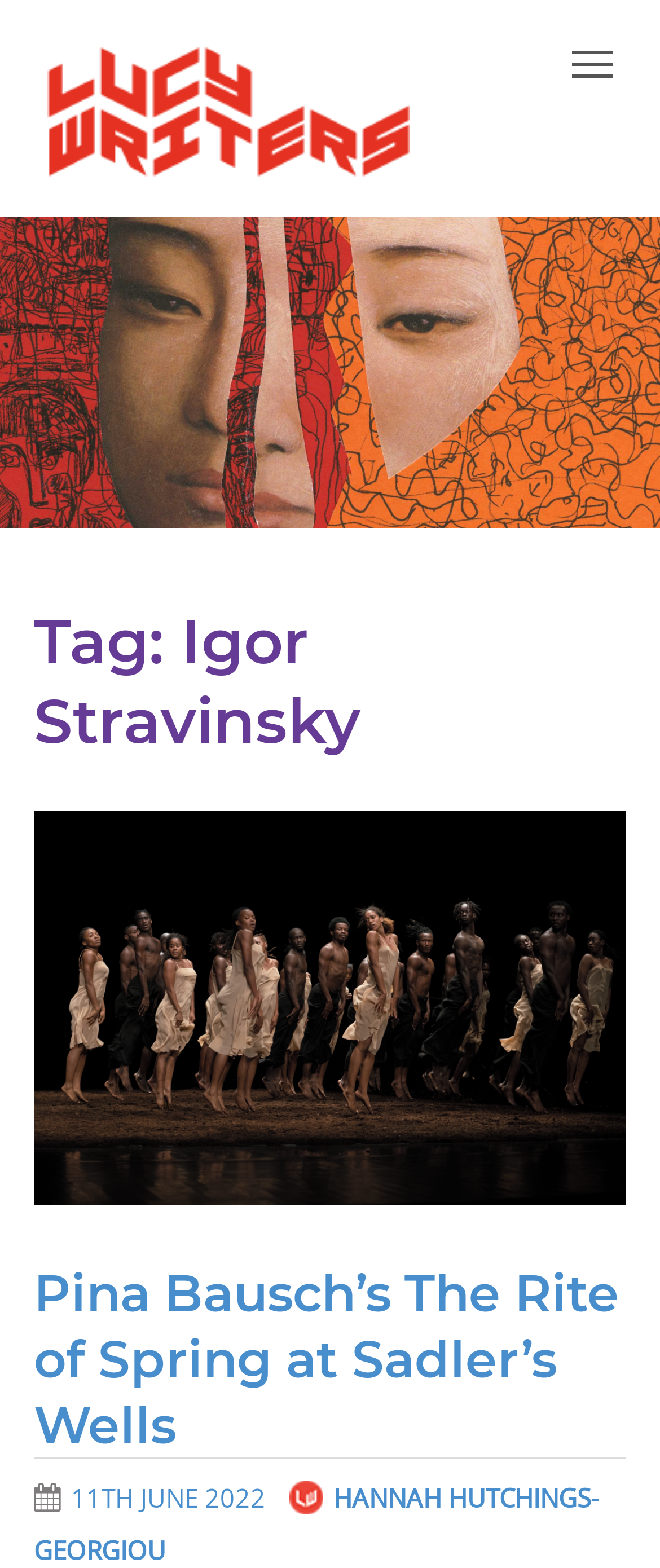Locate the UI element that matches the description Lucy Writers Platform in the webpage screenshot. Return the bounding box coordinates in the format (top-left x, top-left y, bottom-right x, bottom-right y), with values ranging from 0 to 1.

[0.072, 0.122, 0.615, 0.152]